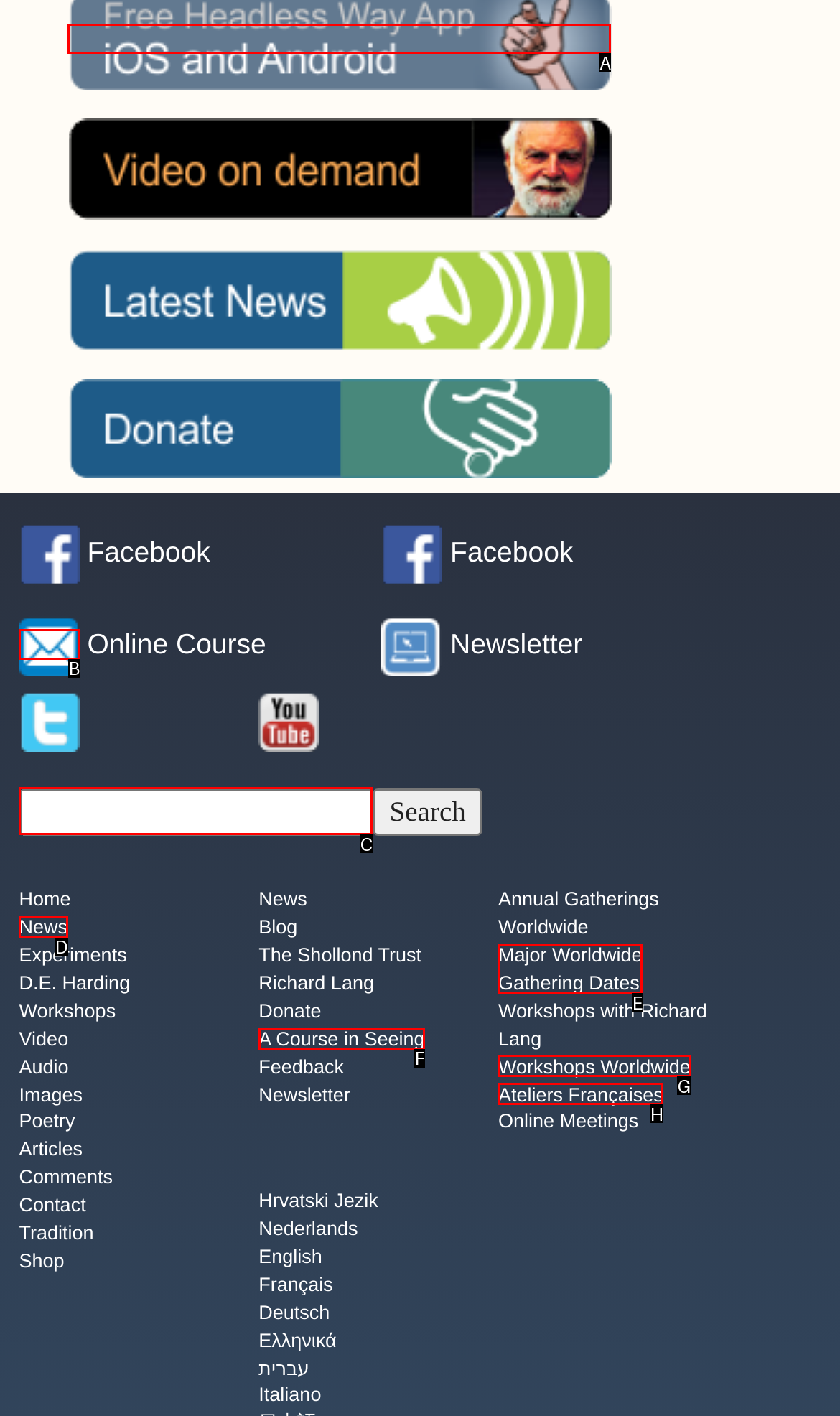Tell me which one HTML element you should click to complete the following task: Read about using chia seeds for weight loss
Answer with the option's letter from the given choices directly.

None